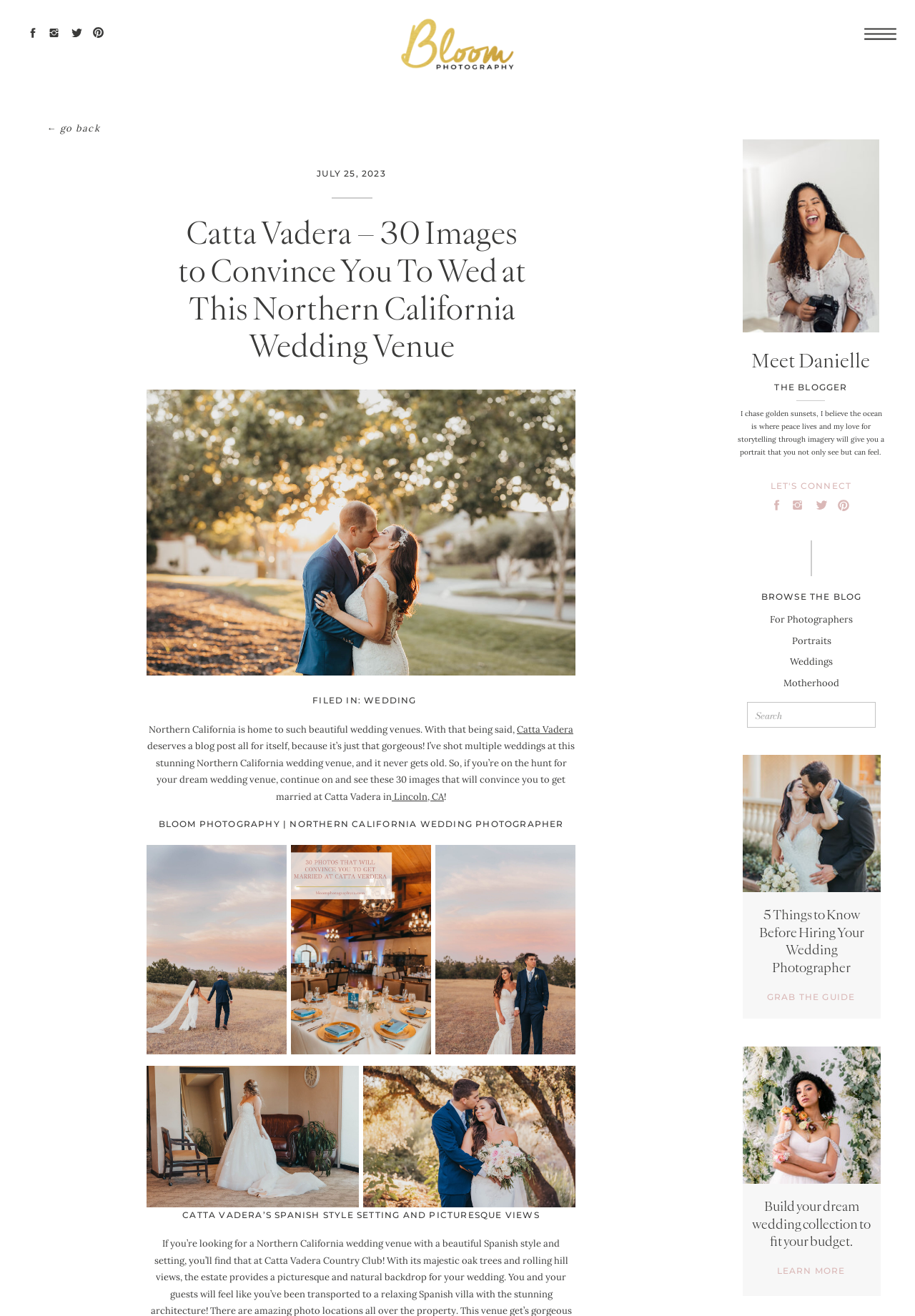Using the element description provided, determine the bounding box coordinates in the format (top-left x, top-left y, bottom-right x, bottom-right y). Ensure that all values are floating point numbers between 0 and 1. Element description: ← Go Back

[0.028, 0.086, 0.132, 0.109]